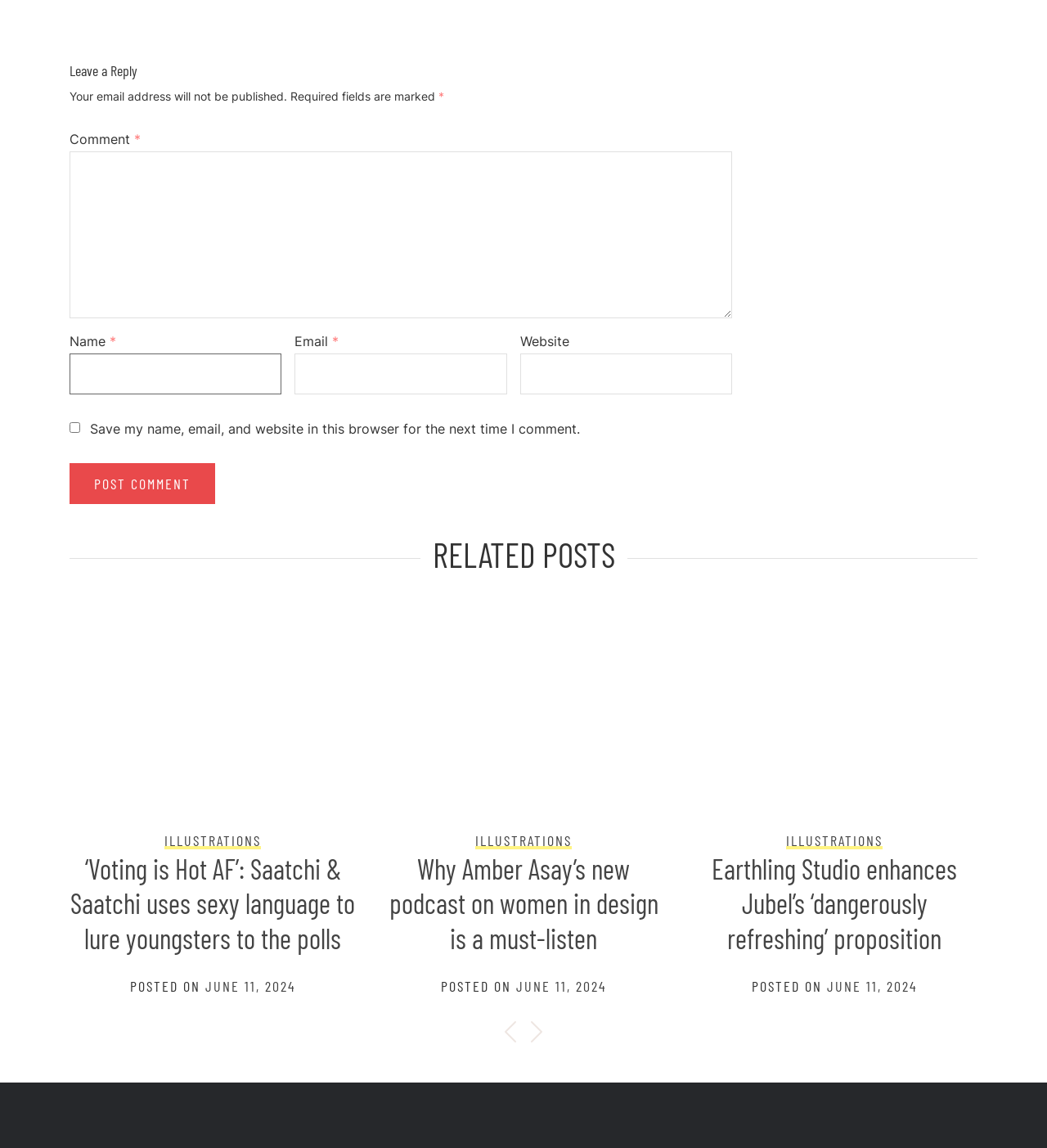Provide the bounding box coordinates of the UI element this sentence describes: "Illustrations".

[0.157, 0.724, 0.249, 0.74]